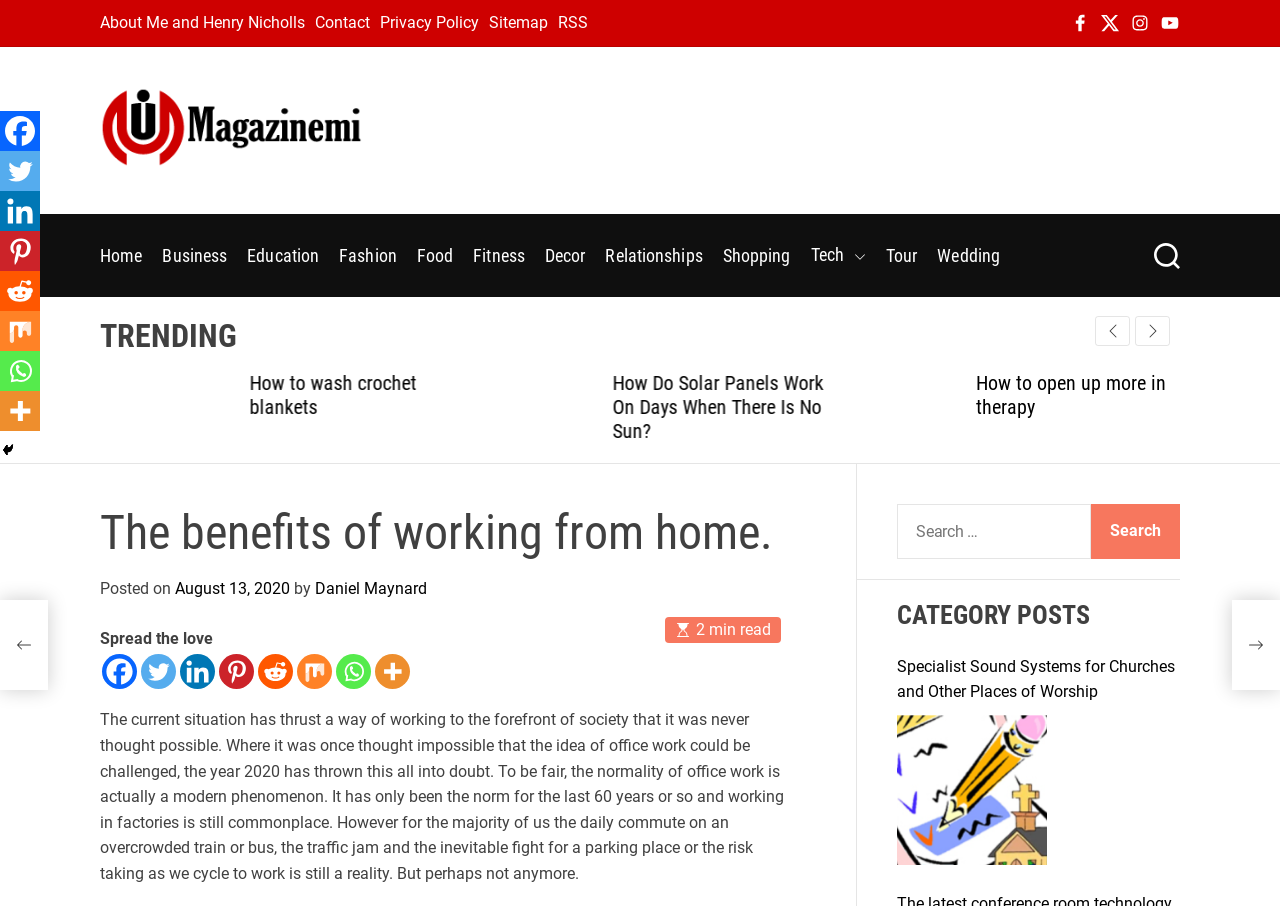Please provide the bounding box coordinates for the element that needs to be clicked to perform the instruction: "View the 'SMALL CAP EQUITY STRATEGY'". The coordinates must consist of four float numbers between 0 and 1, formatted as [left, top, right, bottom].

None